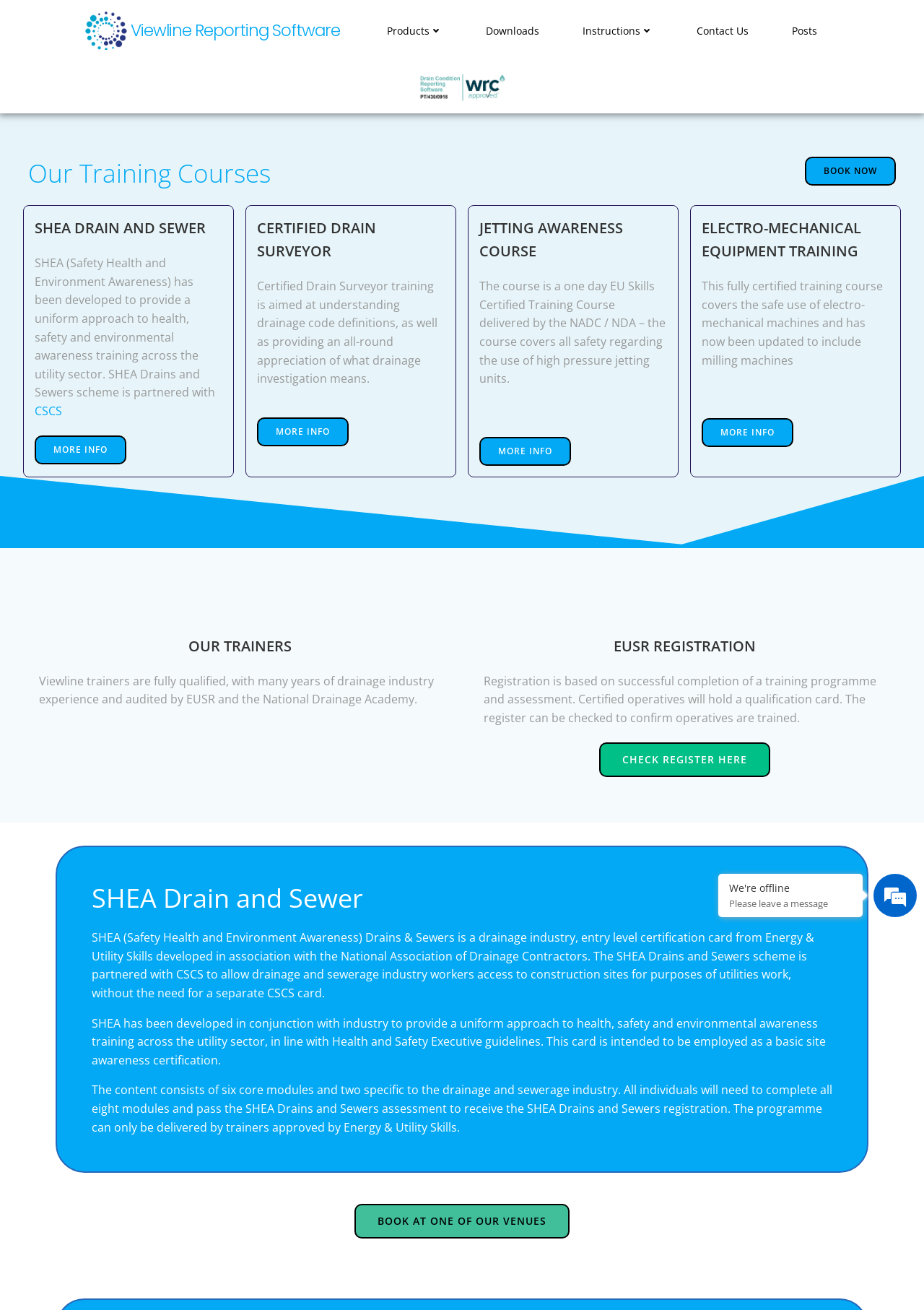What is the purpose of the 'EUSR REGISTRATION'?
Use the image to answer the question with a single word or phrase.

To confirm operatives are trained